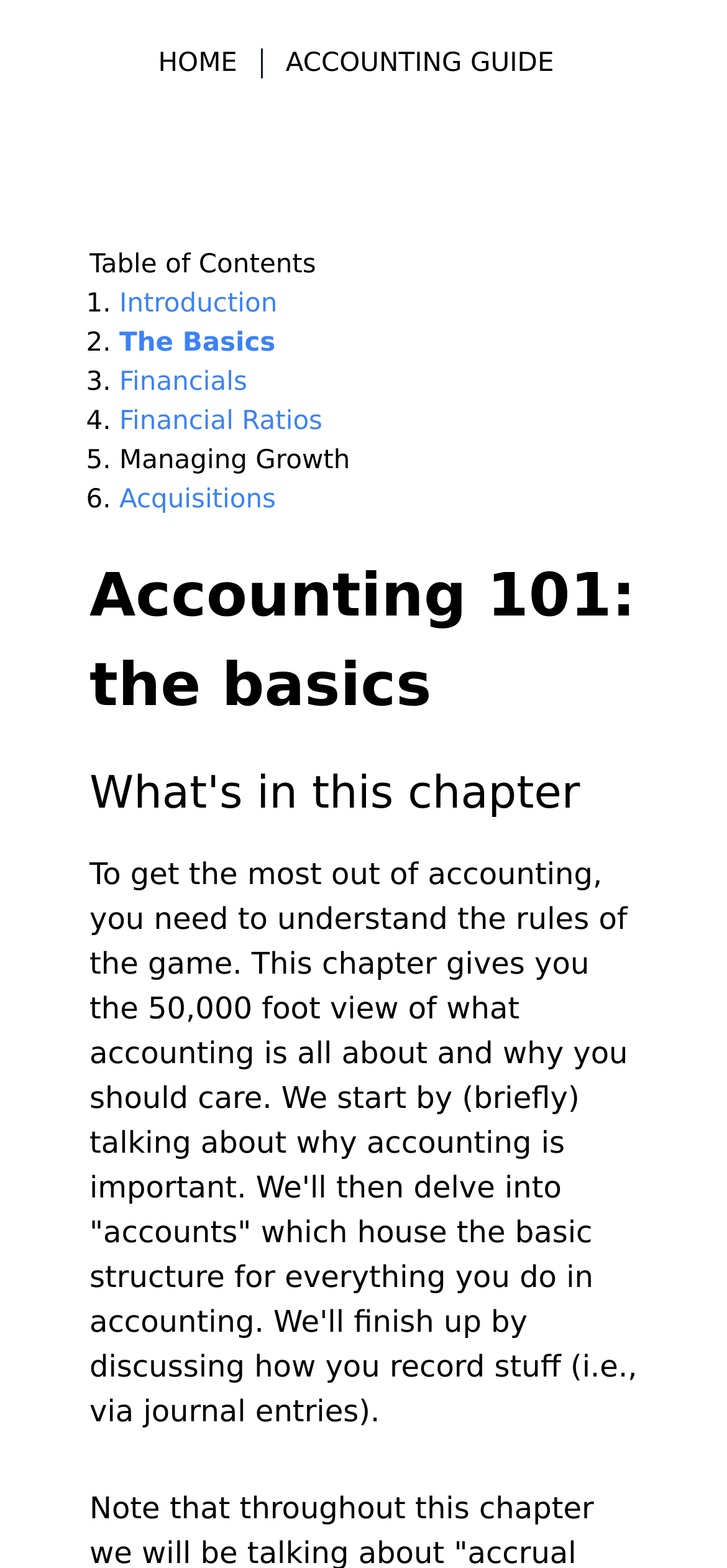Identify the bounding box coordinates for the element that needs to be clicked to fulfill this instruction: "View website map". Provide the coordinates in the format of four float numbers between 0 and 1: [left, top, right, bottom].

None